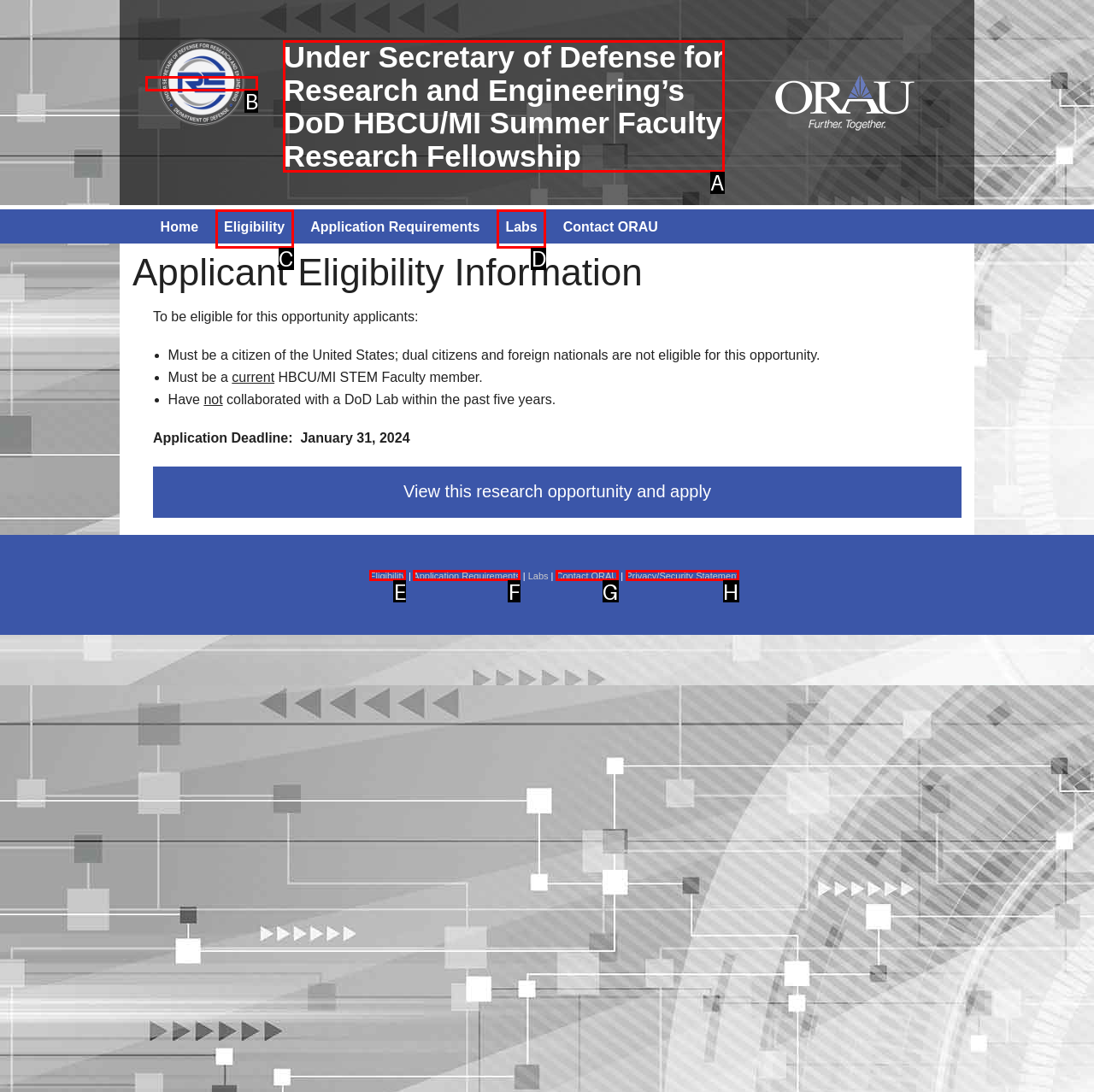Which option aligns with the description: Privacy/Security Statement? Respond by selecting the correct letter.

H